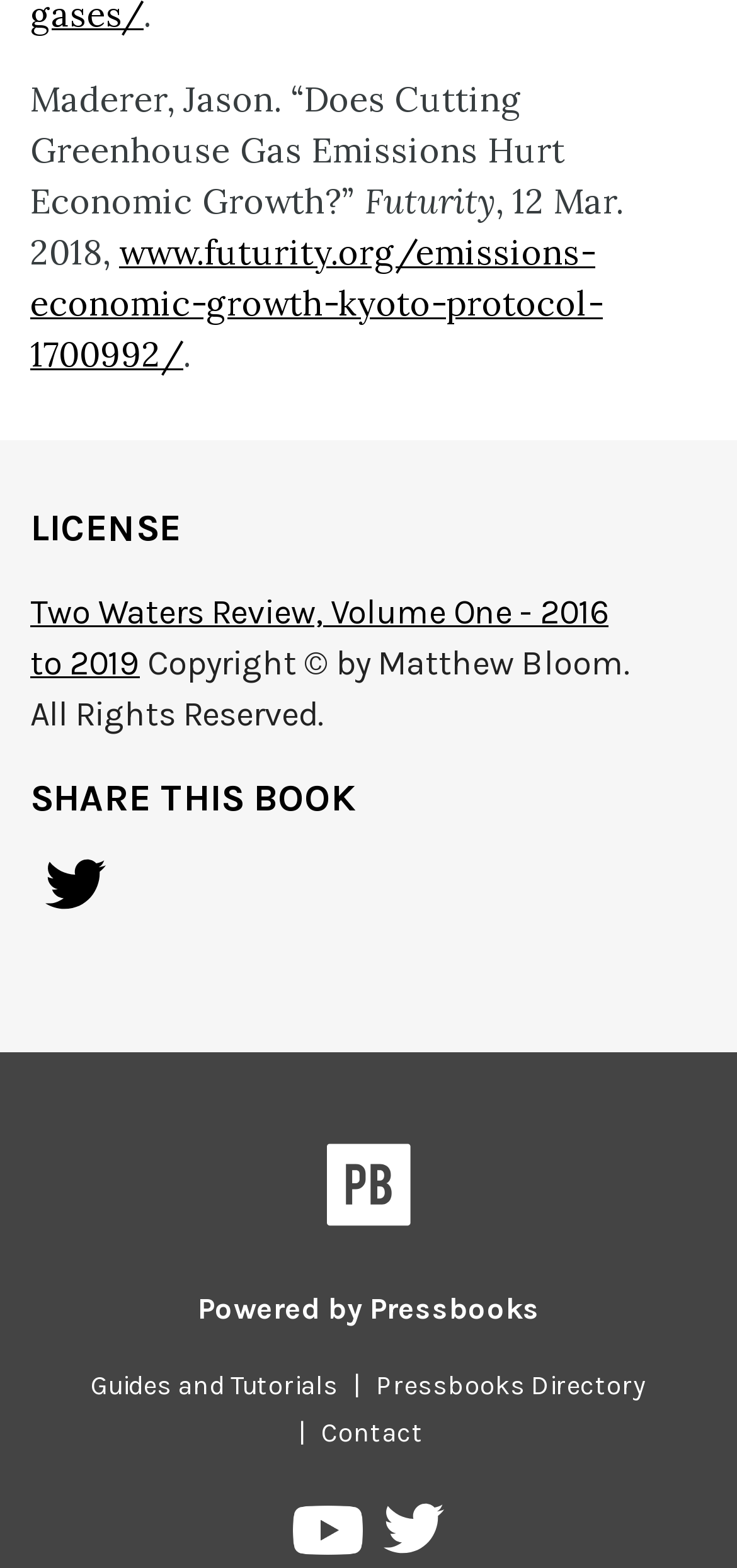What is the title of the article?
Use the information from the image to give a detailed answer to the question.

The title of the article can be found at the top of the webpage, which is 'Maderer, Jason. “Does Cutting Greenhouse Gas Emissions Hurt Economic Growth?”'.